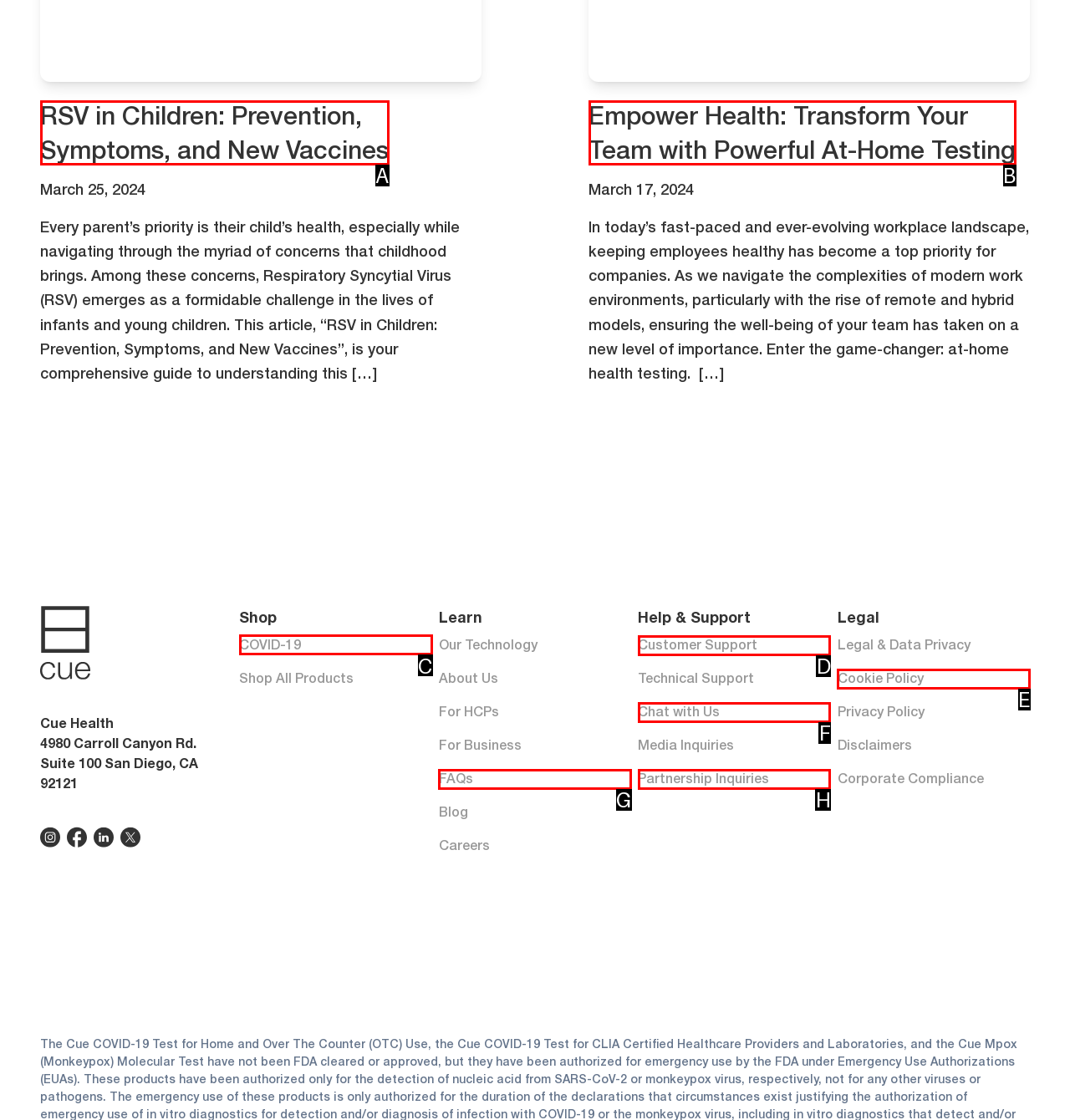Tell me which one HTML element I should click to complete the following instruction: Shop for COVID-19 products
Answer with the option's letter from the given choices directly.

C